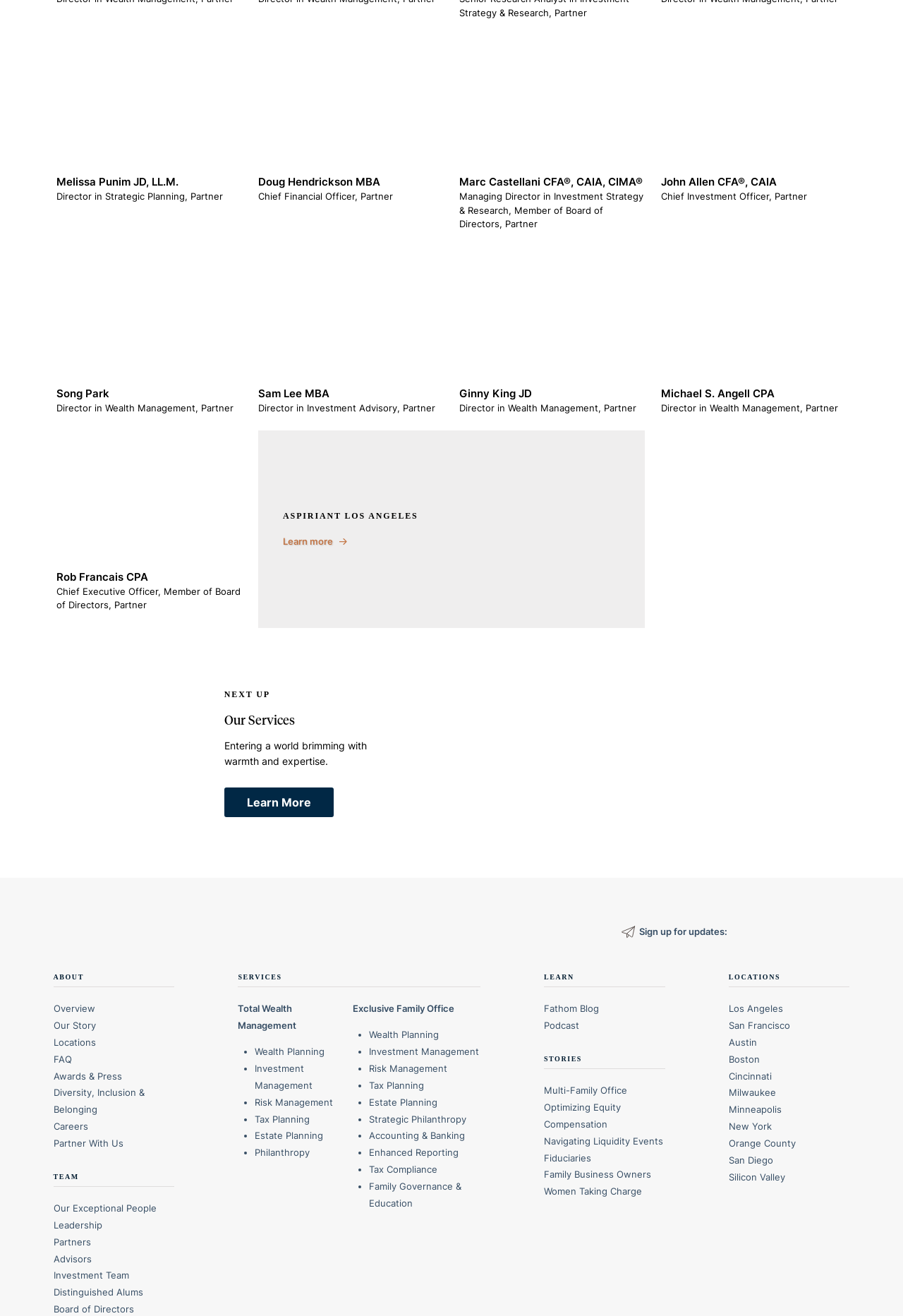Locate the bounding box coordinates of the element that should be clicked to execute the following instruction: "View Rob Francais's profile".

[0.062, 0.327, 0.268, 0.465]